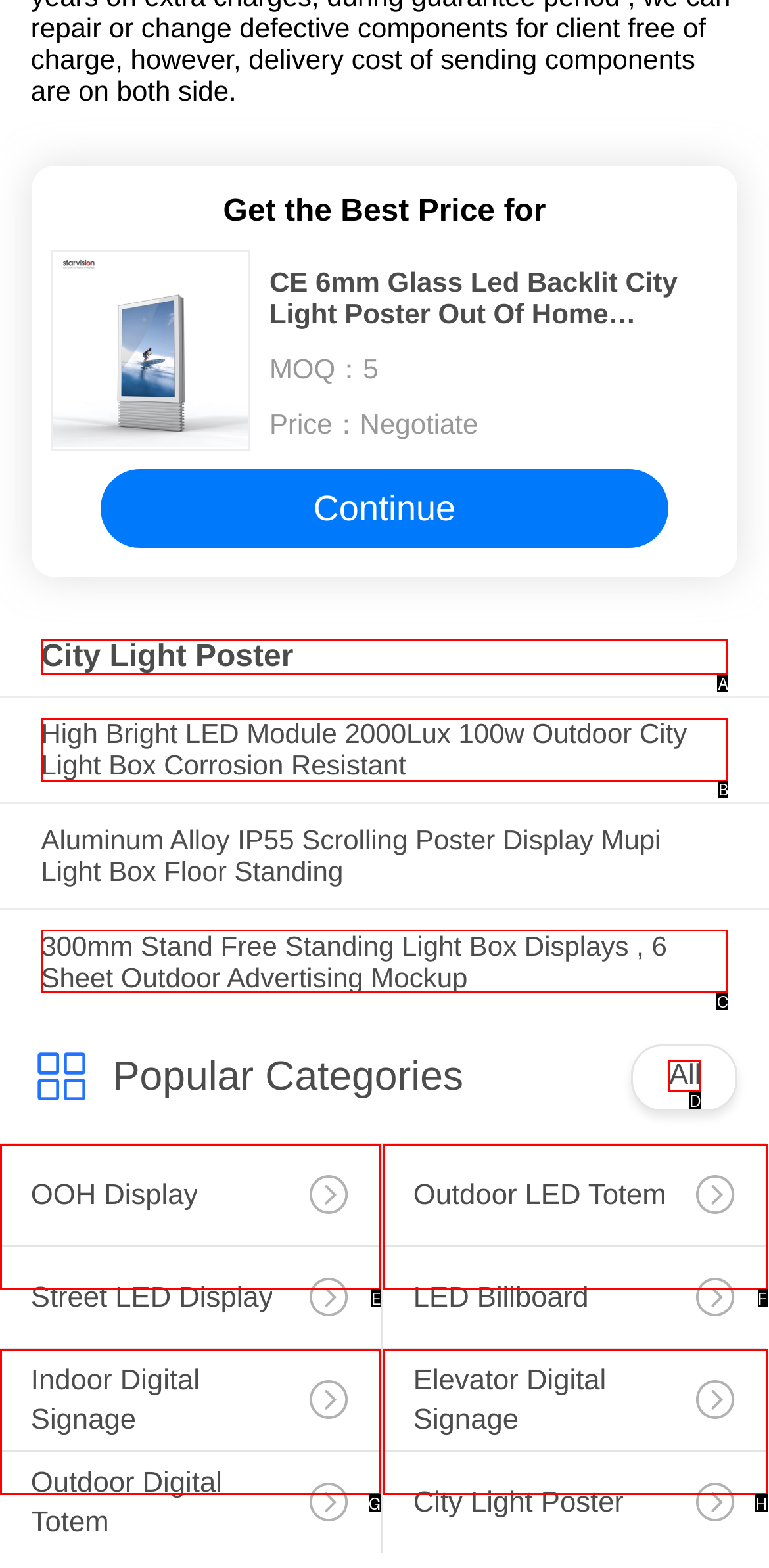Please select the letter of the HTML element that fits the description: OOH Display. Answer with the option's letter directly.

E